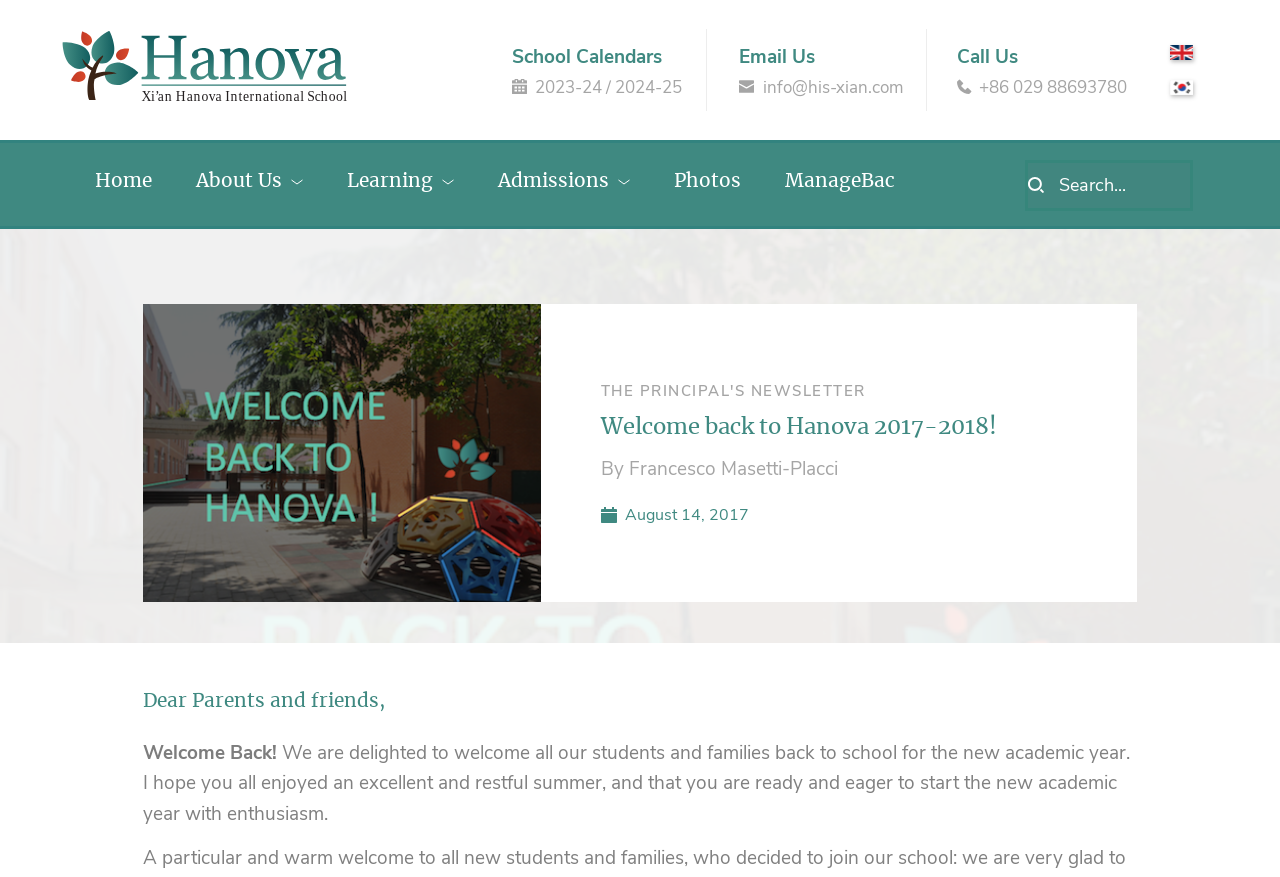Identify the bounding box coordinates necessary to click and complete the given instruction: "Click on the 'Email Us' link".

[0.596, 0.086, 0.706, 0.113]